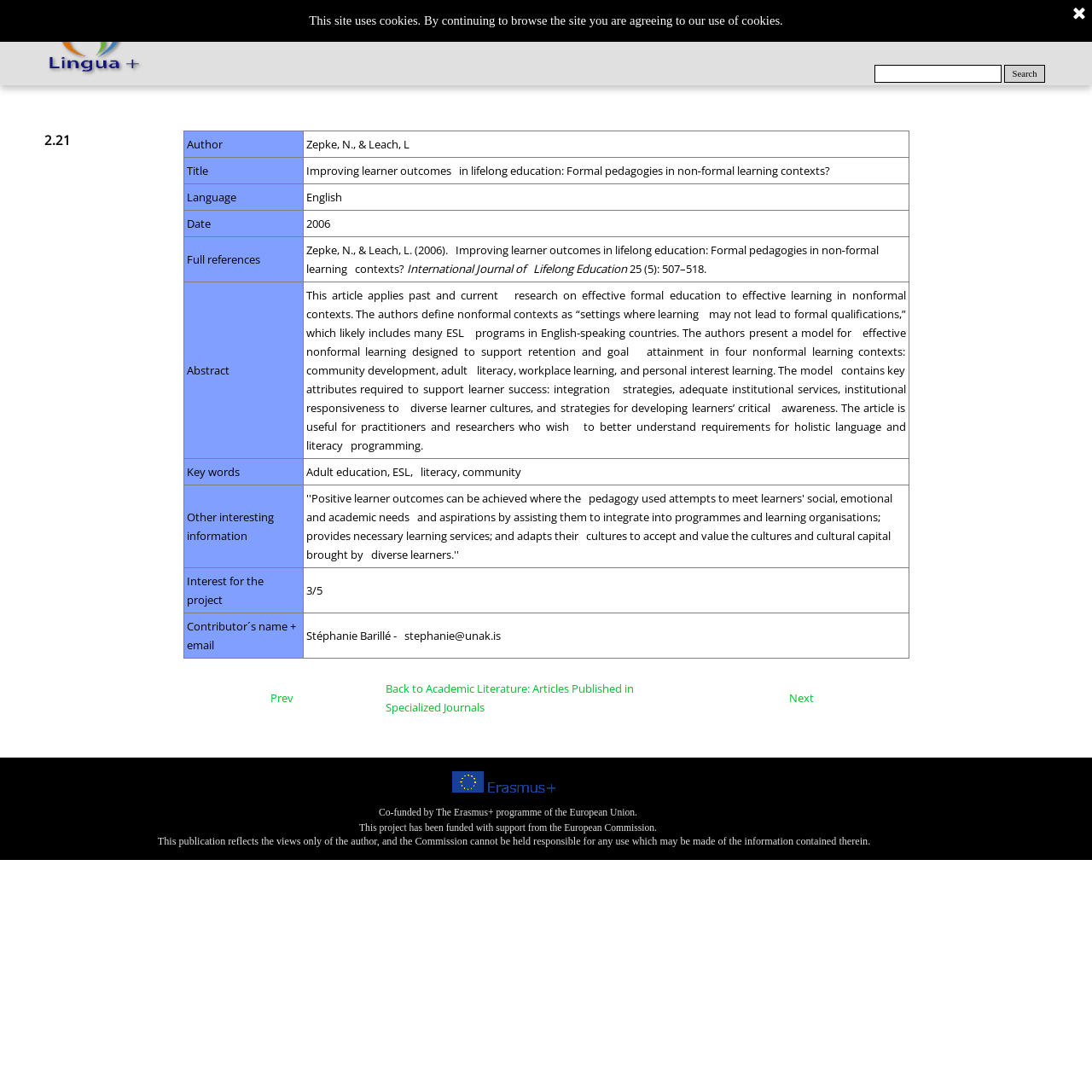Find the bounding box of the web element that fits this description: "parent_node: Search name="search"".

[0.801, 0.059, 0.917, 0.076]